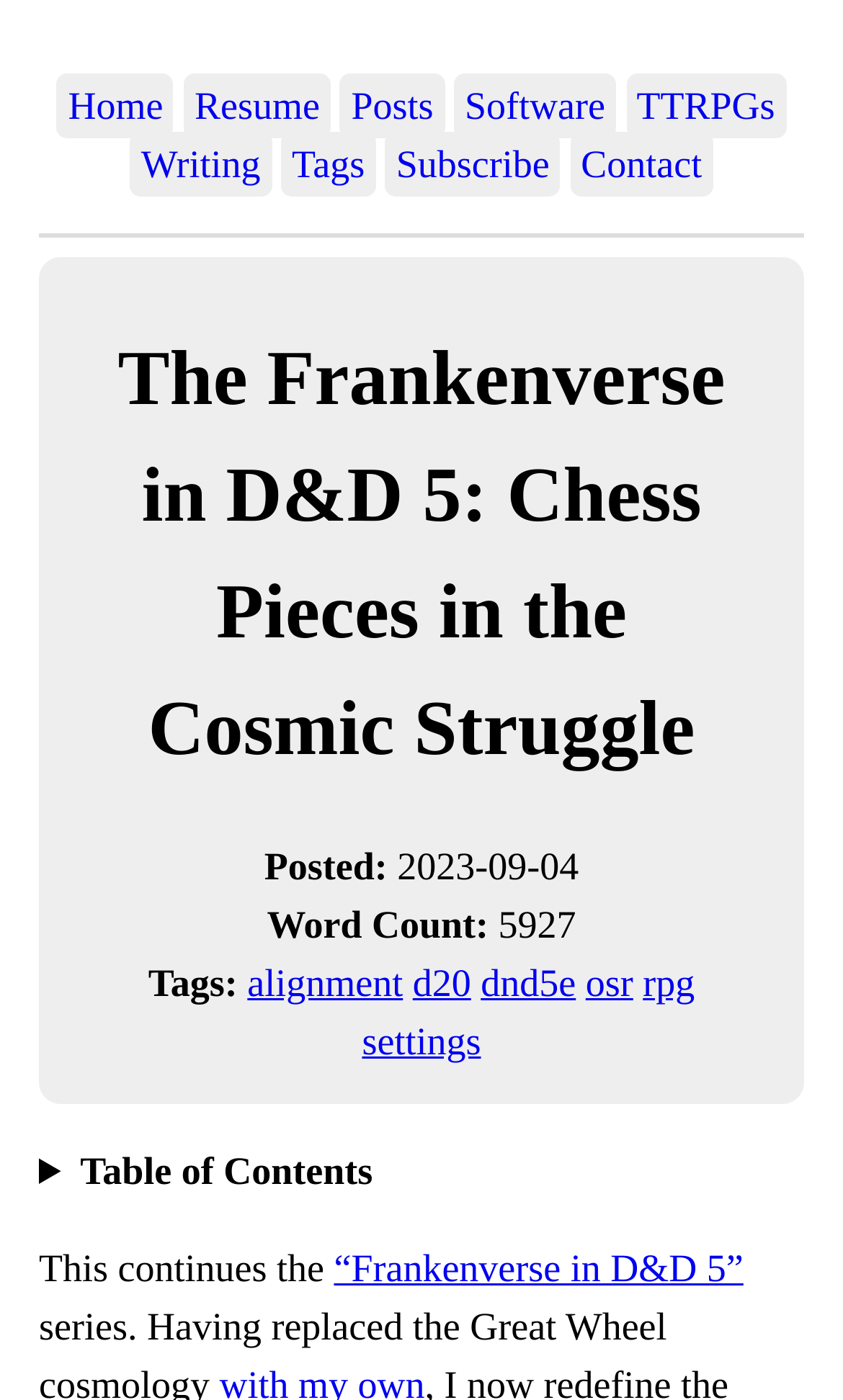Please respond to the question using a single word or phrase:
What is the date of the post?

2023-09-04